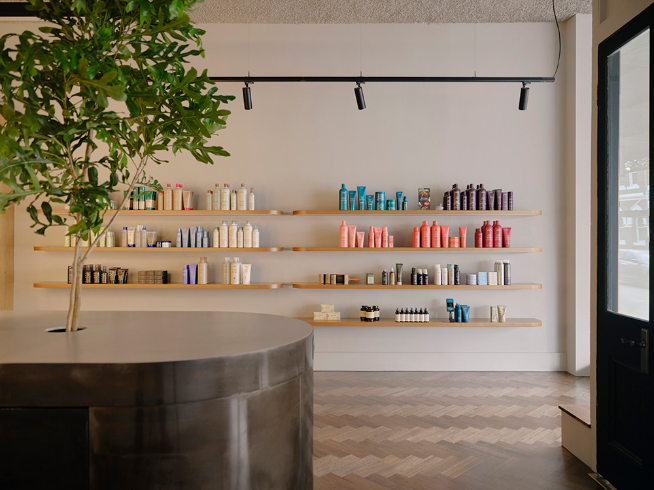Provide an in-depth description of the image you see.

The image showcases a beautifully designed interior of a modern beauty or skincare store. The focal point is a sleek, rounded counter made of dark materials, which contrasts elegantly with the lighter wood flooring. Behind the counter, a wall-mounted display is adorned with various products organized on wooden shelves. 

These shelves feature an array of colorful bottles and jars, including shades of pink, blue, white, and dark purple, indicating a diverse selection of shampoos, conditioners, and skincare items. A small green plant in a pot adds a touch of nature, enhancing the inviting ambiance of the space. The soft lighting from track fixtures above highlights the products, making them stand out. To the right, a large glass door offers a glimpse of the outside, emphasizing the store's open and airy feel. Overall, the composition reflects a stylish and curated shopping experience in the beauty industry.